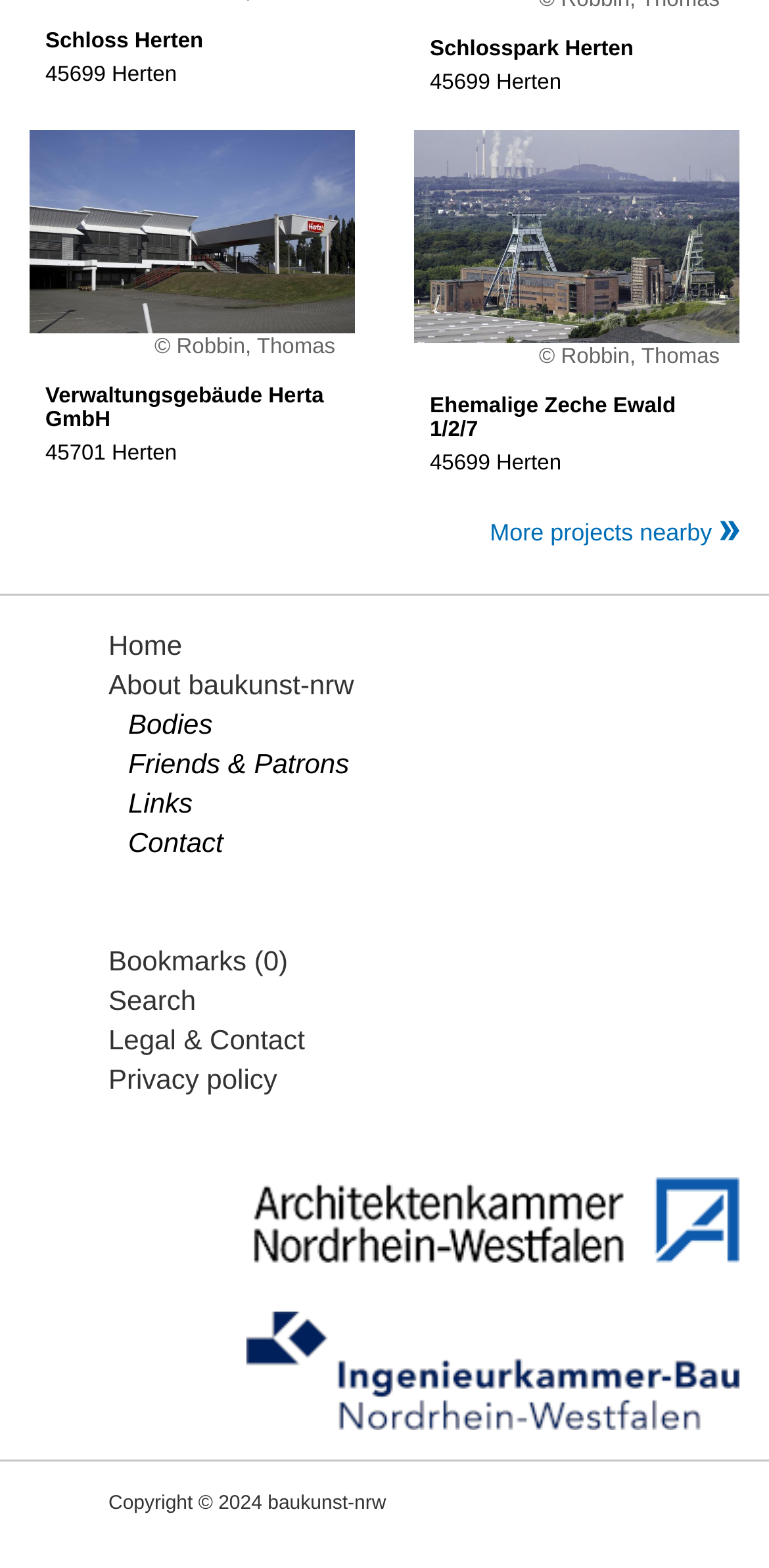Please locate the clickable area by providing the bounding box coordinates to follow this instruction: "Search for projects".

[0.141, 0.628, 0.255, 0.648]